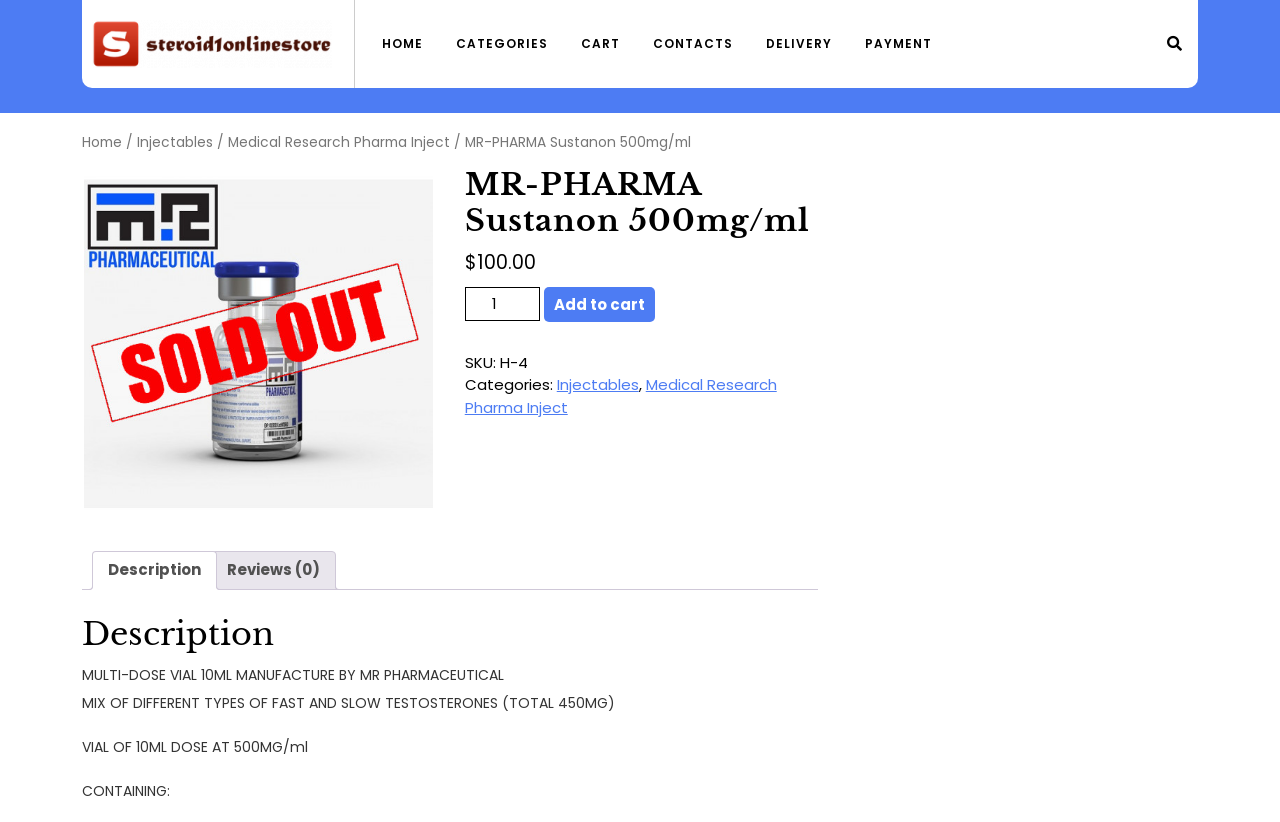Reply to the question with a single word or phrase:
What is the navigation menu item that comes after 'HOME'?

CATEGORIES